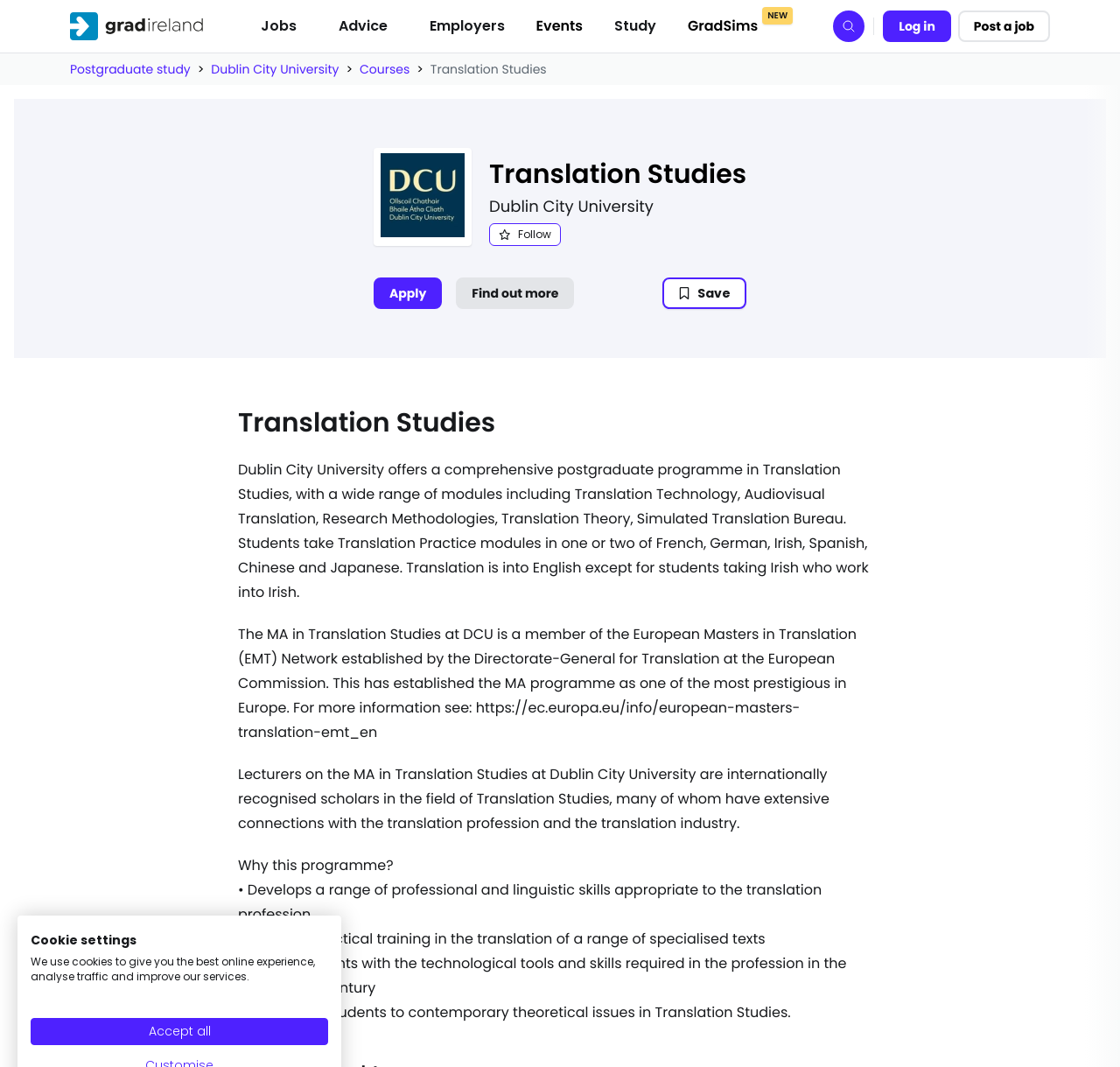Provide an in-depth caption for the contents of the webpage.

The webpage is about the Translation Studies program at Dublin City University. At the top left, there is a link to "gradireland" accompanied by an image, and a "Skip to content" button. To the right, there are several buttons for navigating to different sections of the website, including "Jobs", "Advice", "Employers", "Events", "Study", and "Search". 

Below these navigation buttons, there are links to "Postgraduate study", "Dublin City University", and "Courses". The main content of the page is divided into sections, with a heading "Translation Studies" at the top. The first section describes the program, mentioning that it offers a comprehensive postgraduate program with a wide range of modules, including Translation Technology and Audiovisual Translation. 

Below this, there are three paragraphs of text that provide more information about the program, including its membership in the European Masters in Translation Network and the qualifications of the lecturers. The next section is titled "Why this programme?" and lists four benefits of the program, including developing professional and linguistic skills, providing practical training, equipping students with technological tools, and introducing students to contemporary theoretical issues.

At the bottom of the page, there is a section about cookie settings, with a button to "Accept all" cookies. There are also several links to other pages, including "Log in", "Post a job", and "Apply".